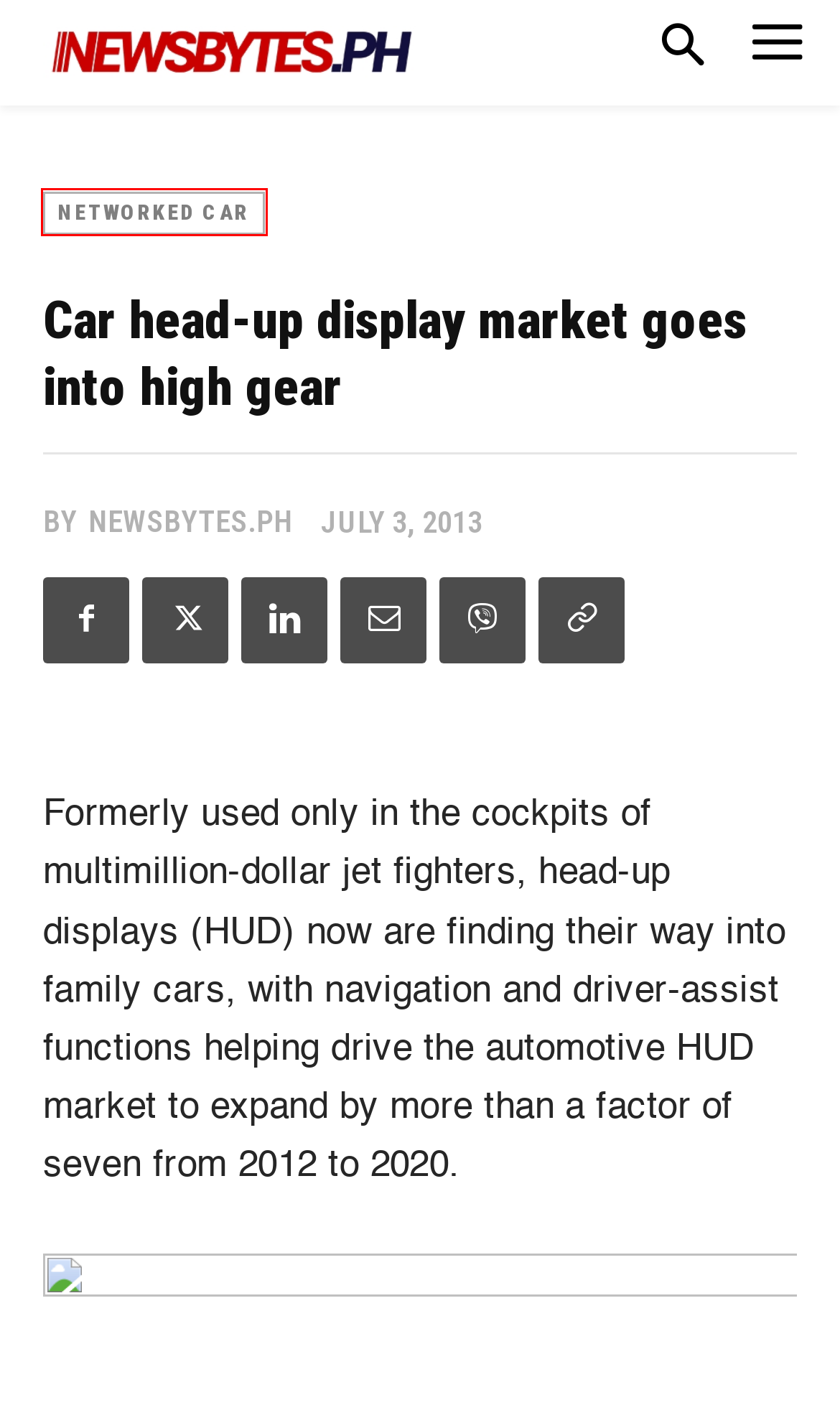Examine the screenshot of a webpage featuring a red bounding box and identify the best matching webpage description for the new page that results from clicking the element within the box. Here are the options:
A. About Us - Newsbytes.PH
B. REVIEW | AMD Ryzen 7 8700G processor
C. Global public cloud services revenues grew 19.9% in 2023
D. Gadgets Archives - Newsbytes.PH
E. Newsbytes.PH, Author at Newsbytes.PH
F. Networked Car Archives - Newsbytes.PH
G. PH startup Hati Health wins insurtech award in Singapore
H. Subscribe - Newsbytes.PH

F